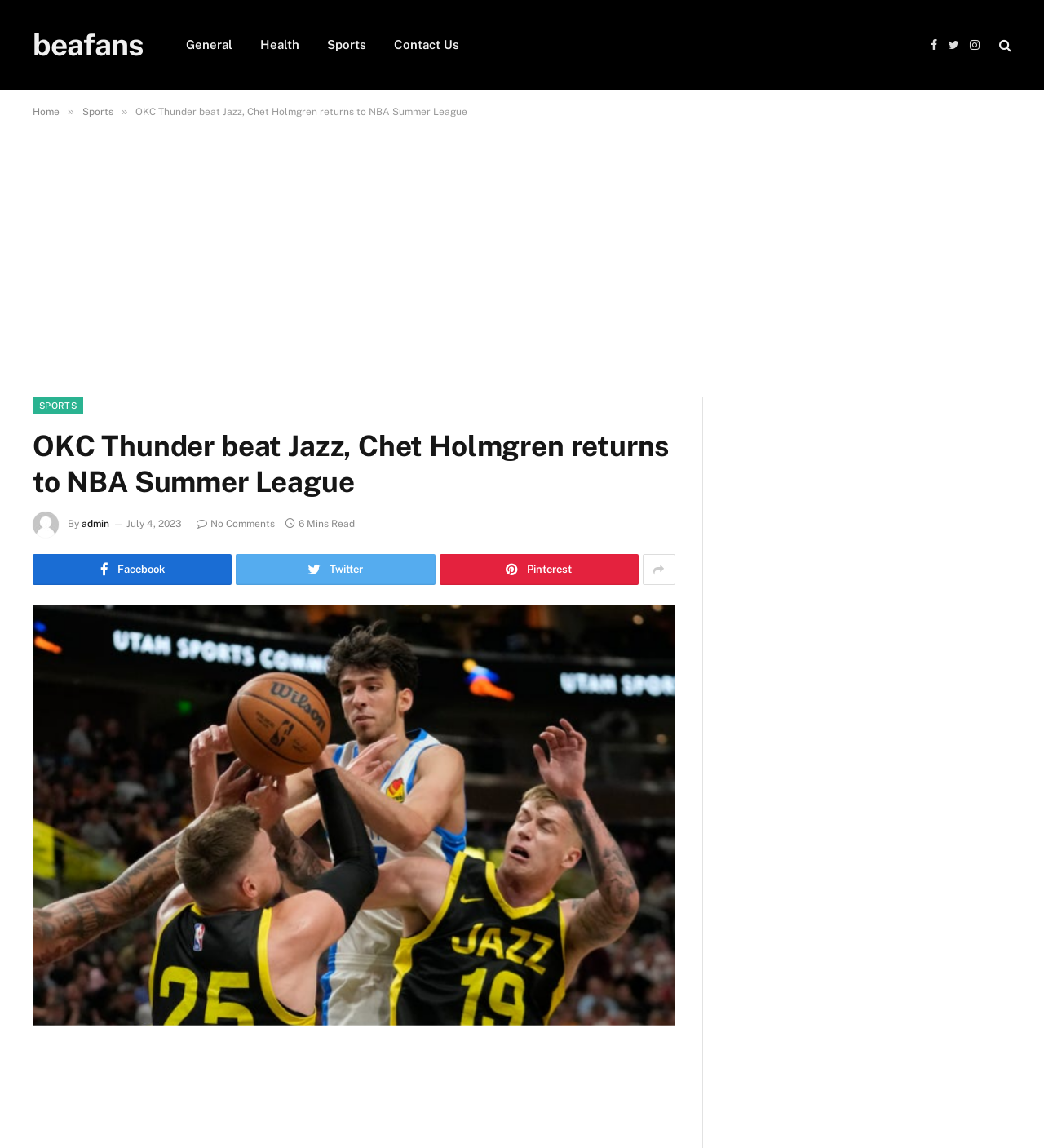What team does Chet Holmgren play for?
Examine the image and give a concise answer in one word or a short phrase.

OKC Thunder